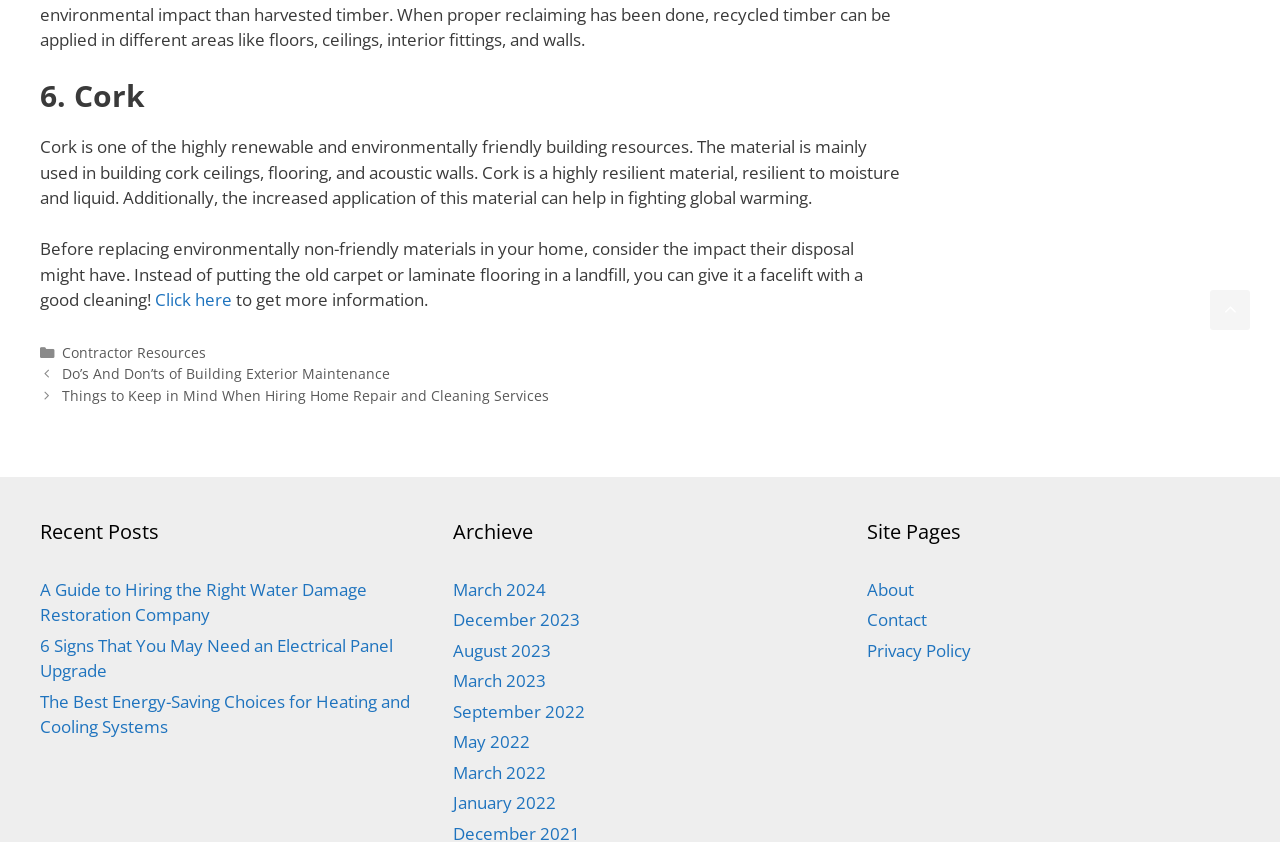Locate the UI element described as follows: "About". Return the bounding box coordinates as four float numbers between 0 and 1 in the order [left, top, right, bottom].

[0.677, 0.686, 0.714, 0.714]